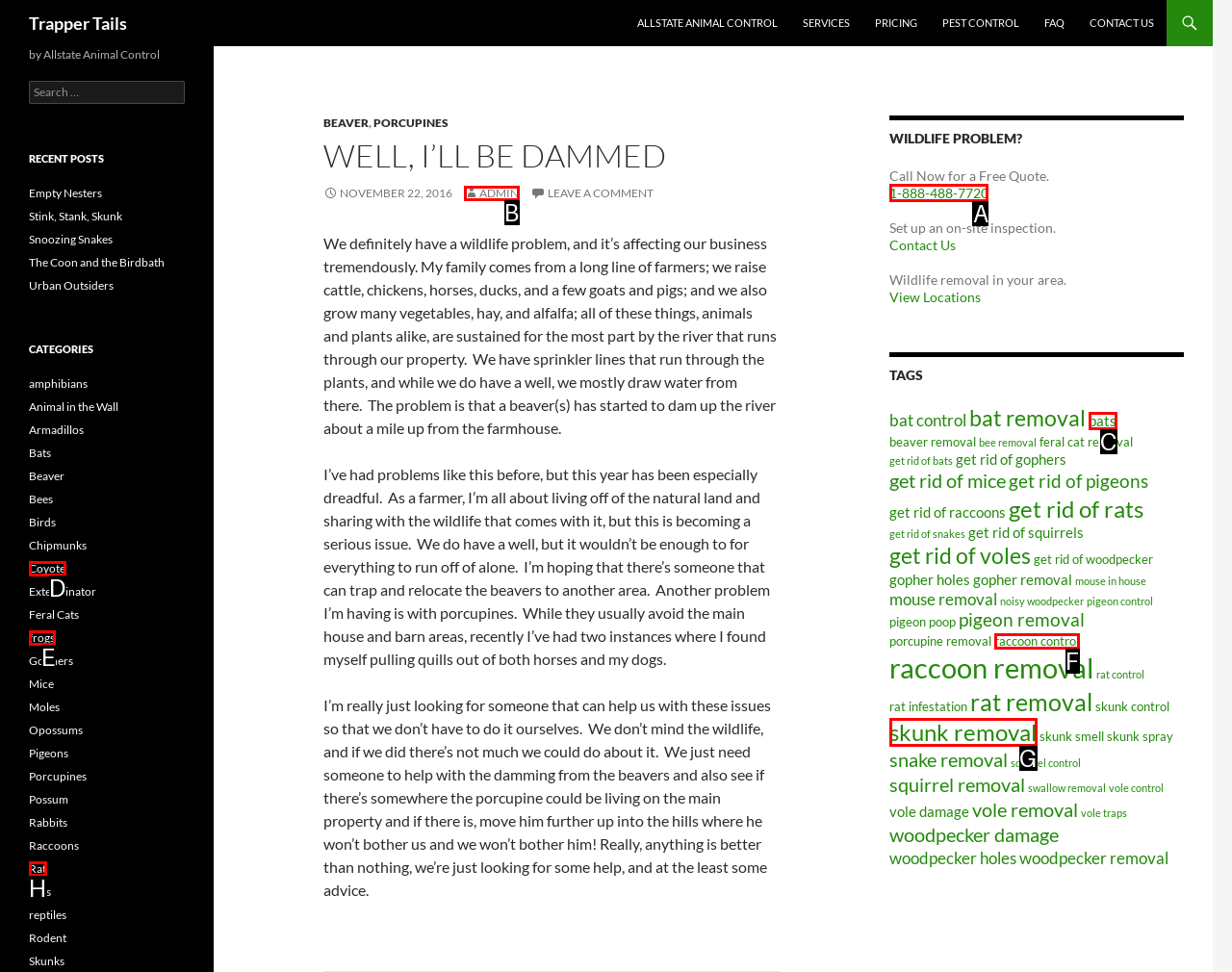Which lettered option should be clicked to achieve the task: Follow us on Facebook? Choose from the given choices.

None